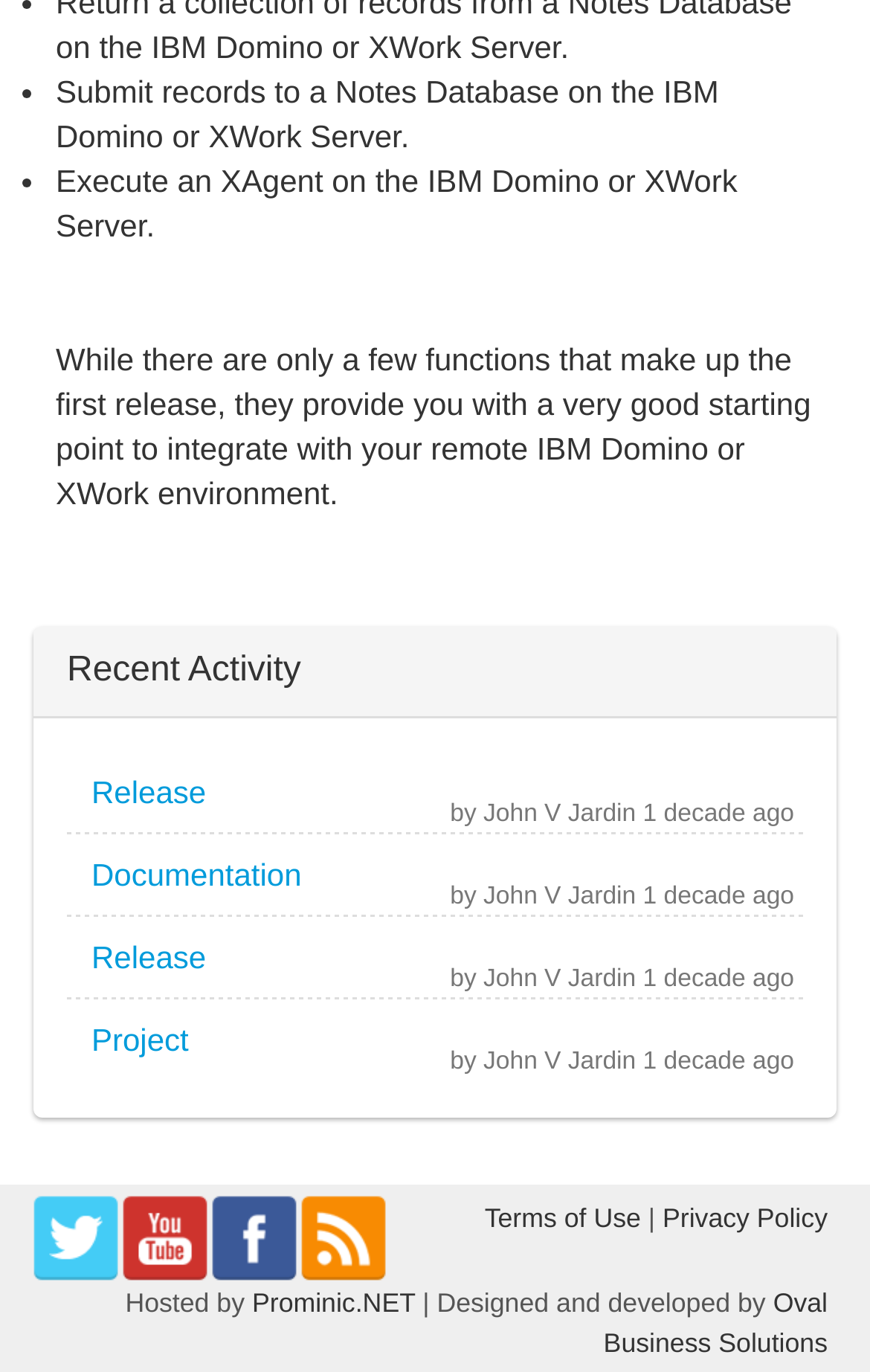Locate the bounding box coordinates of the segment that needs to be clicked to meet this instruction: "Visit Prominic.NET".

[0.29, 0.939, 0.477, 0.961]